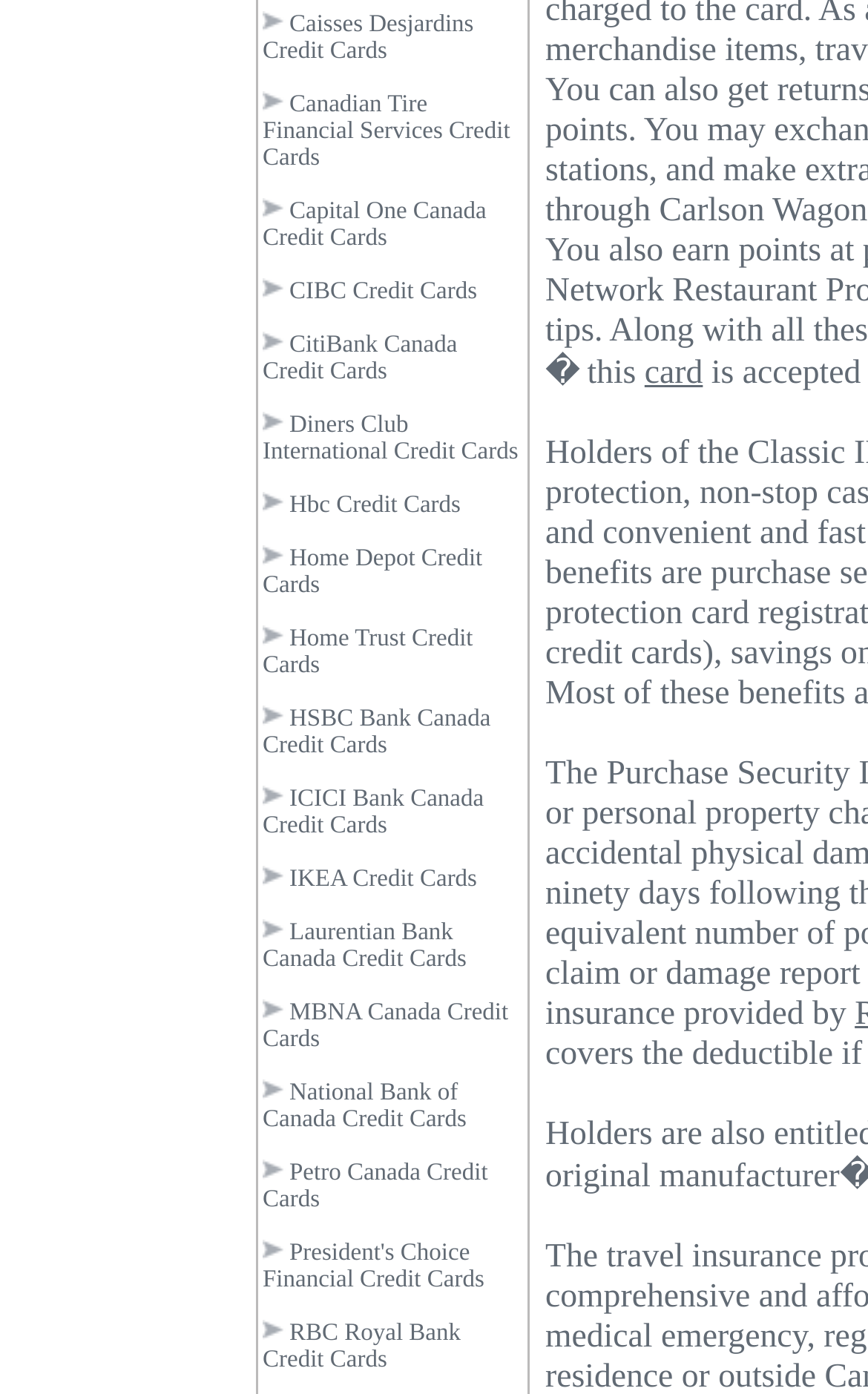Bounding box coordinates are specified in the format (top-left x, top-left y, bottom-right x, bottom-right y). All values are floating point numbers bounded between 0 and 1. Please provide the bounding box coordinate of the region this sentence describes: President's Choice Financial Credit Cards

[0.303, 0.889, 0.558, 0.928]